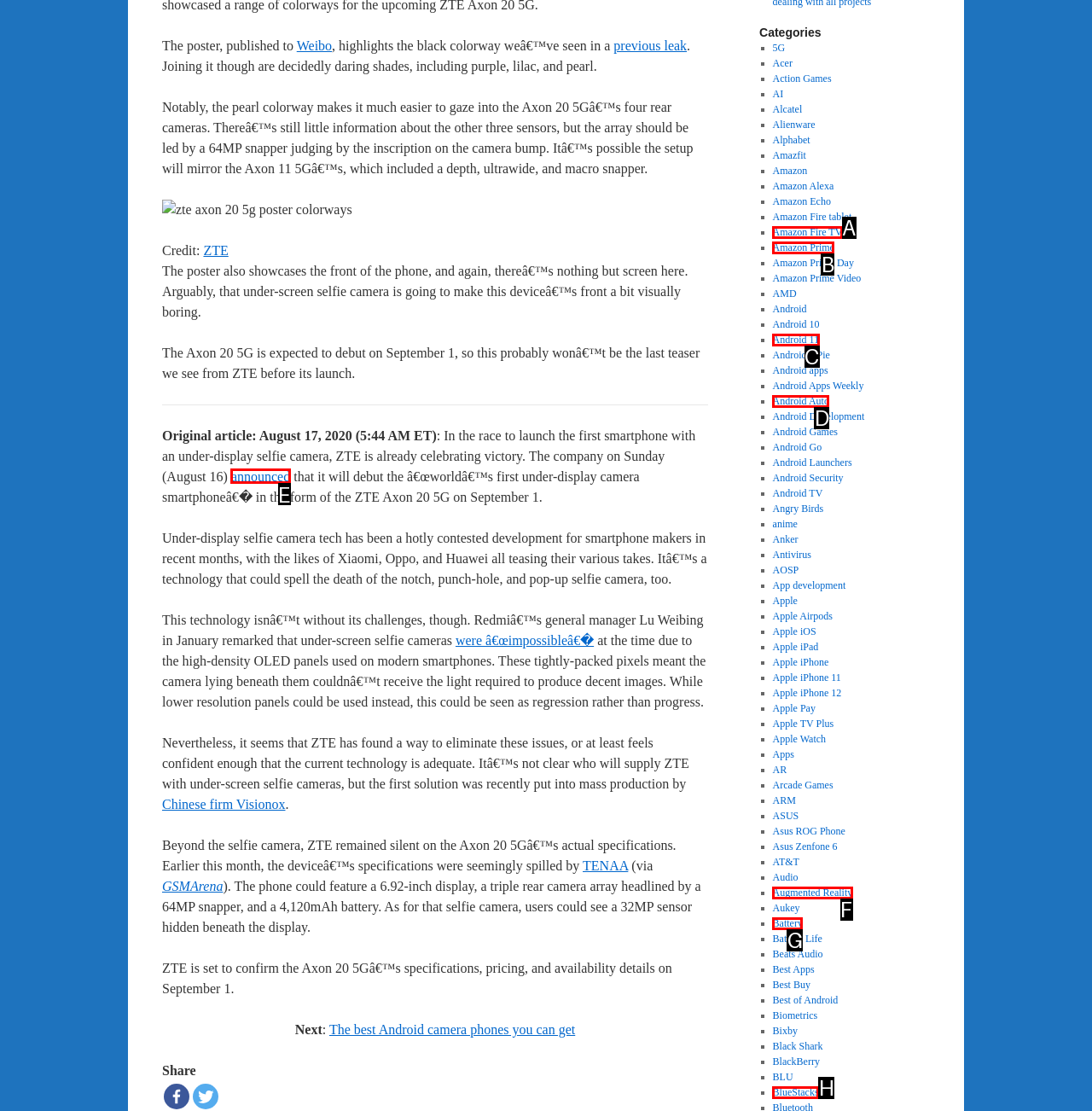Choose the HTML element that best fits the given description: Amazon Fire TV. Answer by stating the letter of the option.

A